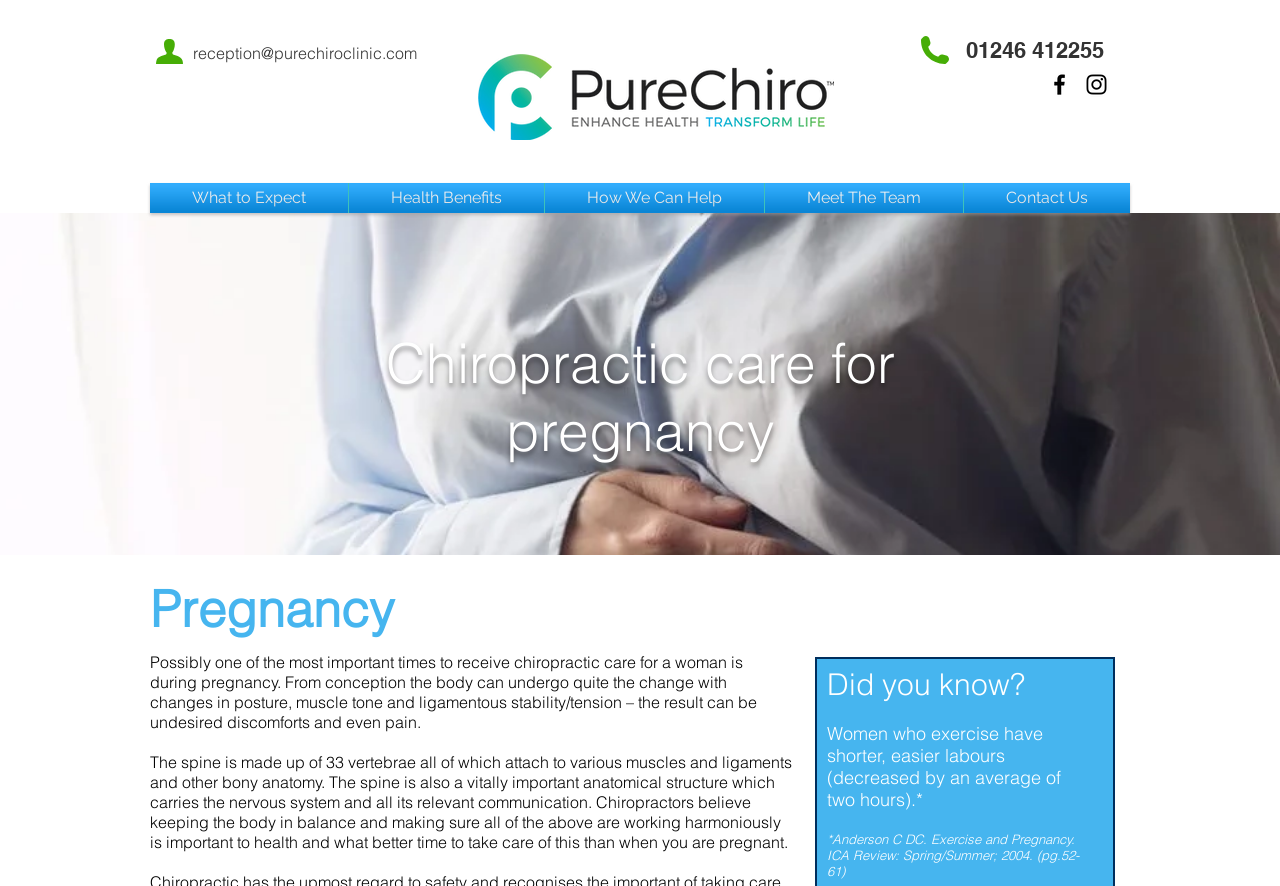Please identify the bounding box coordinates of the clickable region that I should interact with to perform the following instruction: "Learn about what to expect". The coordinates should be expressed as four float numbers between 0 and 1, i.e., [left, top, right, bottom].

[0.117, 0.207, 0.272, 0.24]